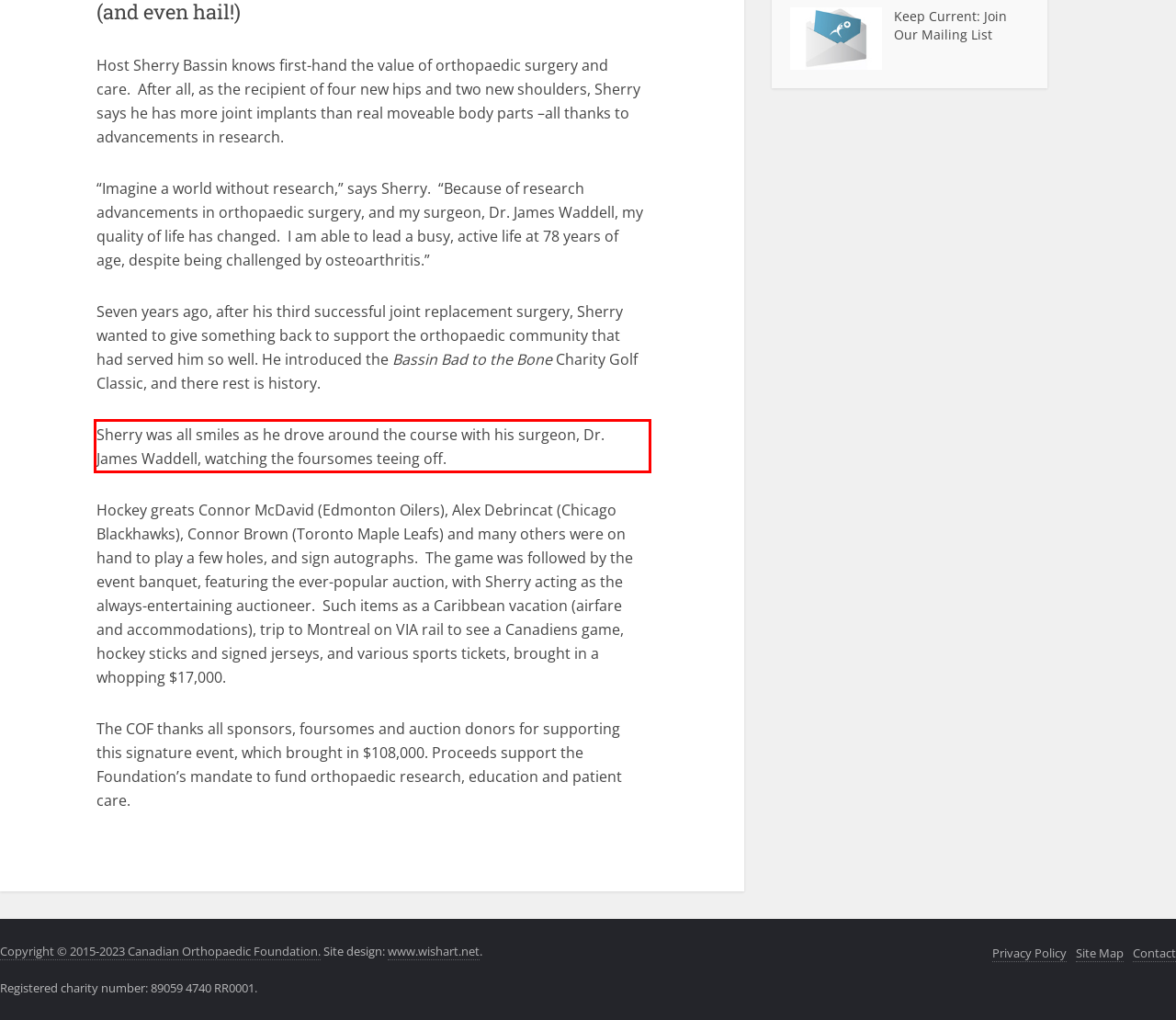Look at the webpage screenshot and recognize the text inside the red bounding box.

Sherry was all smiles as he drove around the course with his surgeon, Dr. James Waddell, watching the foursomes teeing off.